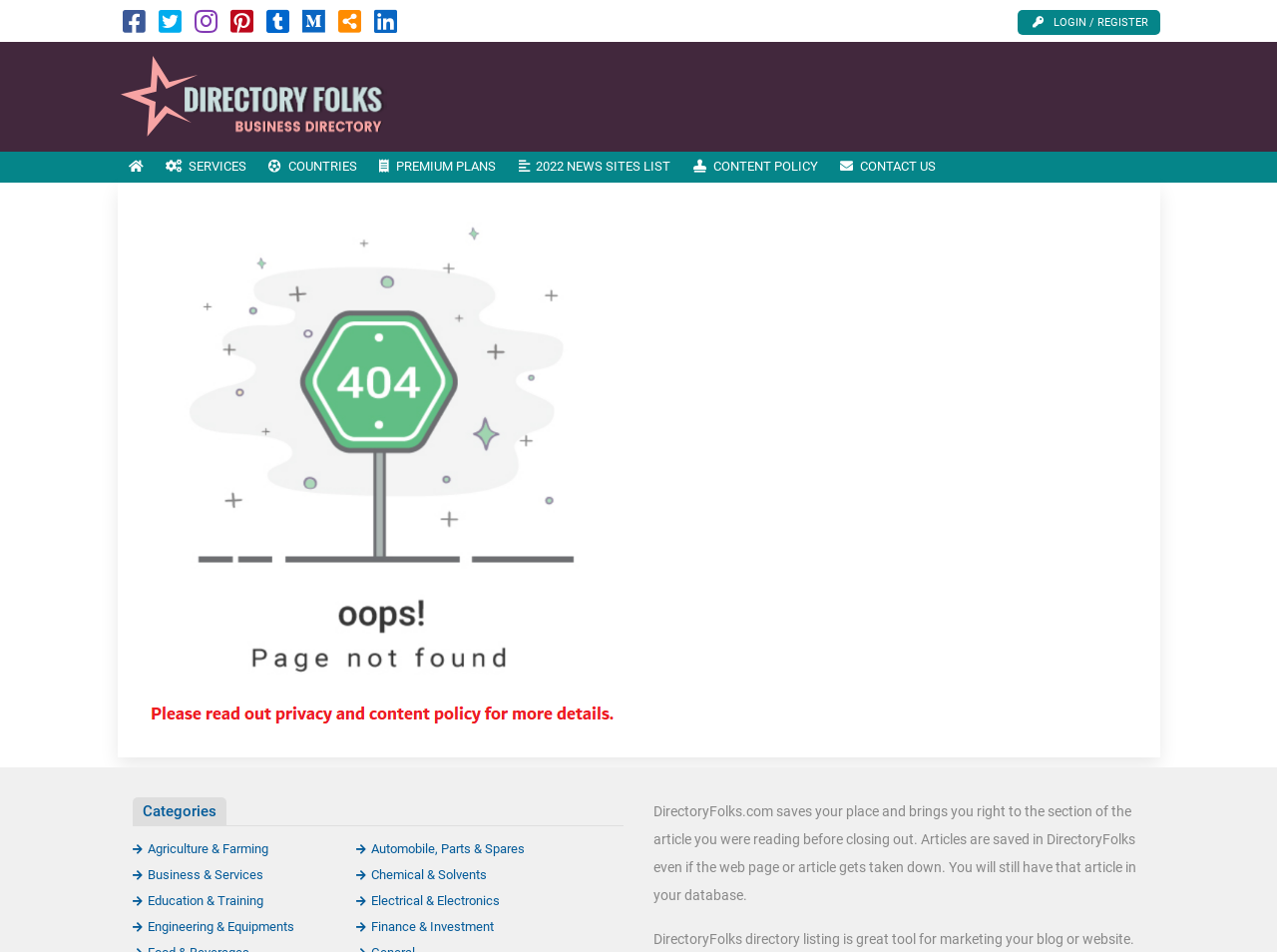Identify the bounding box coordinates of the clickable section necessary to follow the following instruction: "Contact US". The coordinates should be presented as four float numbers from 0 to 1, i.e., [left, top, right, bottom].

[0.649, 0.159, 0.741, 0.192]